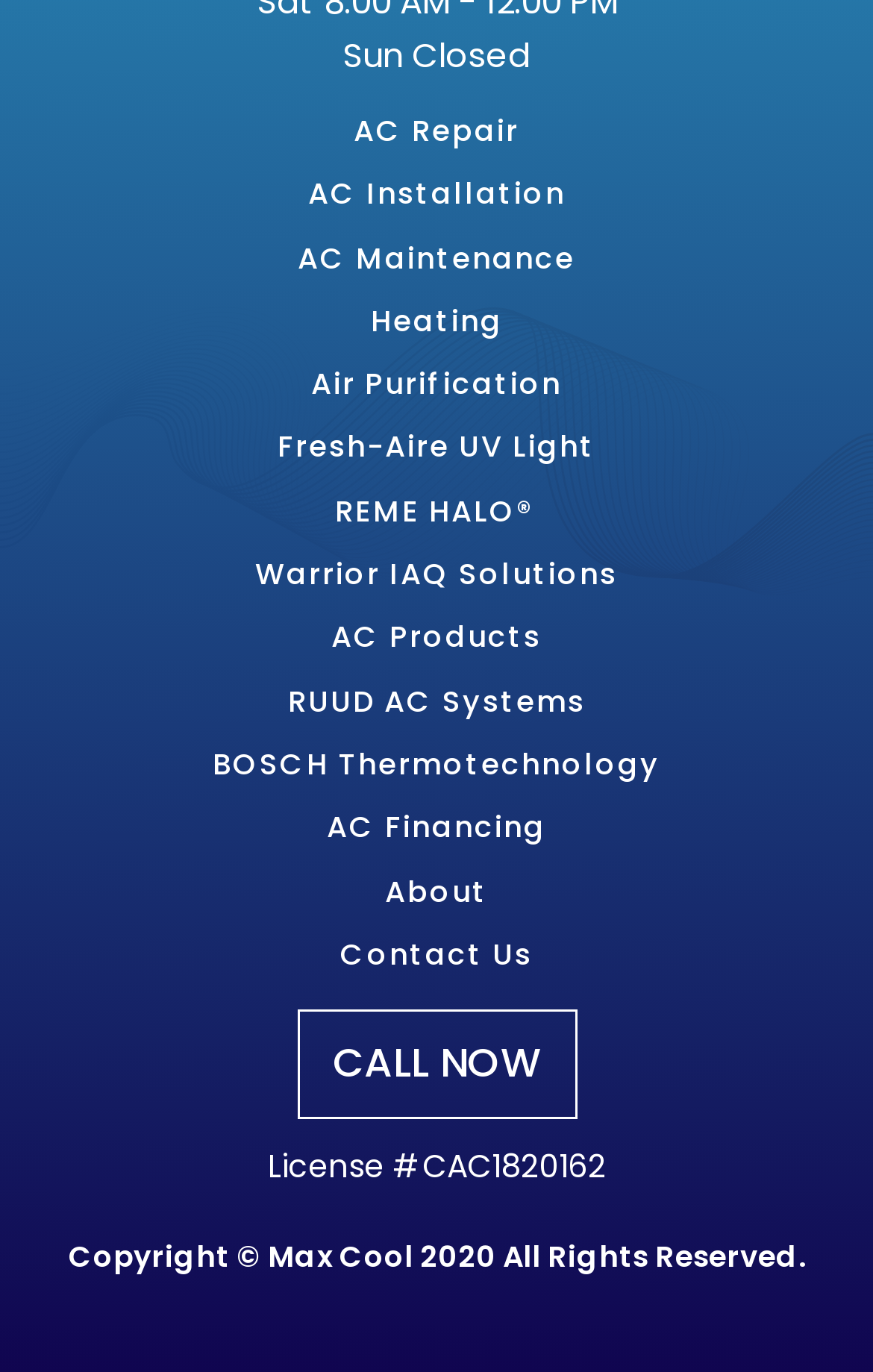Extract the bounding box coordinates for the UI element described as: "aria-label="Youtube"".

None